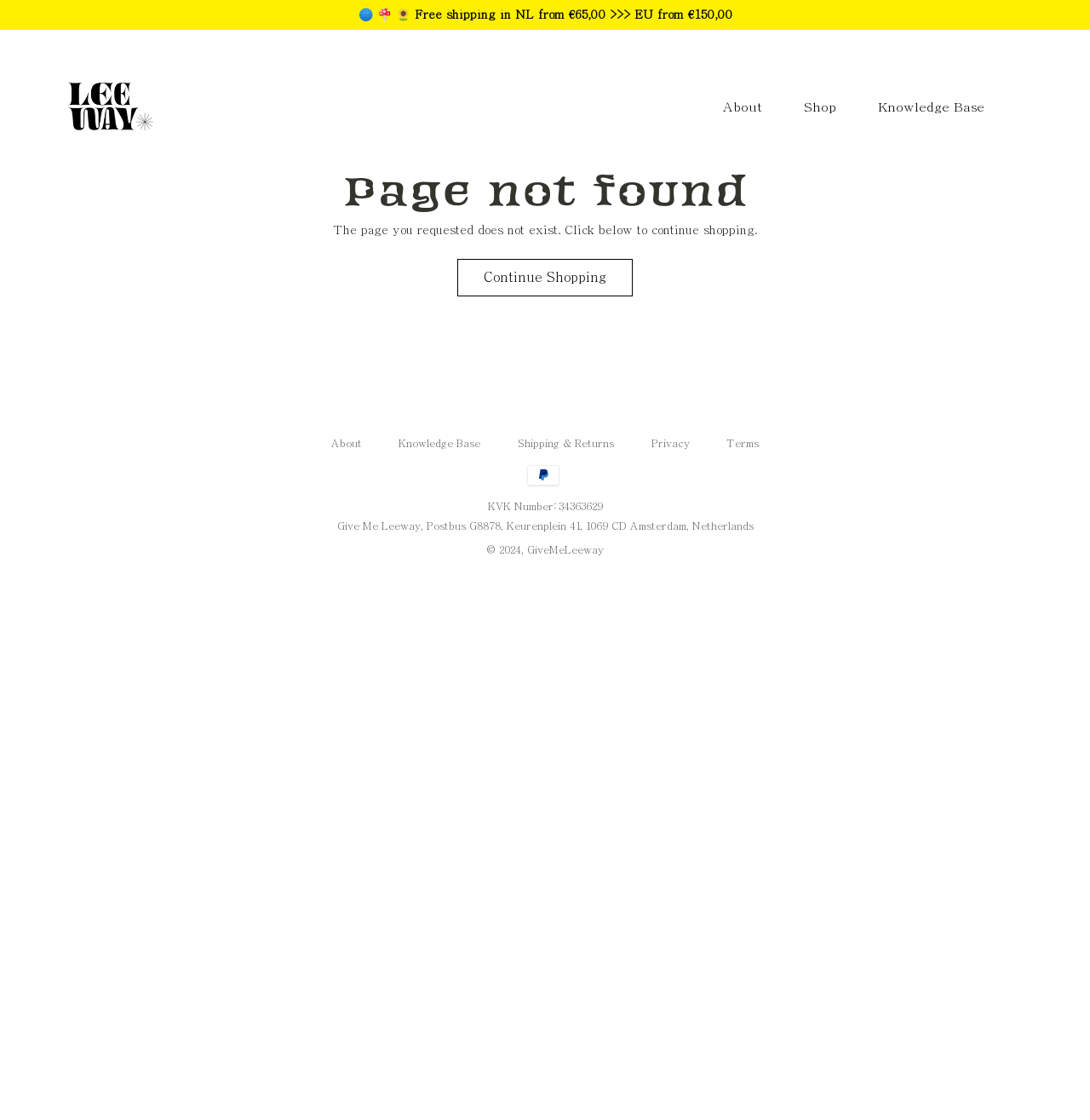Identify the bounding box coordinates for the region to click in order to carry out this instruction: "Open the search". Provide the coordinates using four float numbers between 0 and 1, formatted as [left, top, right, bottom].

None